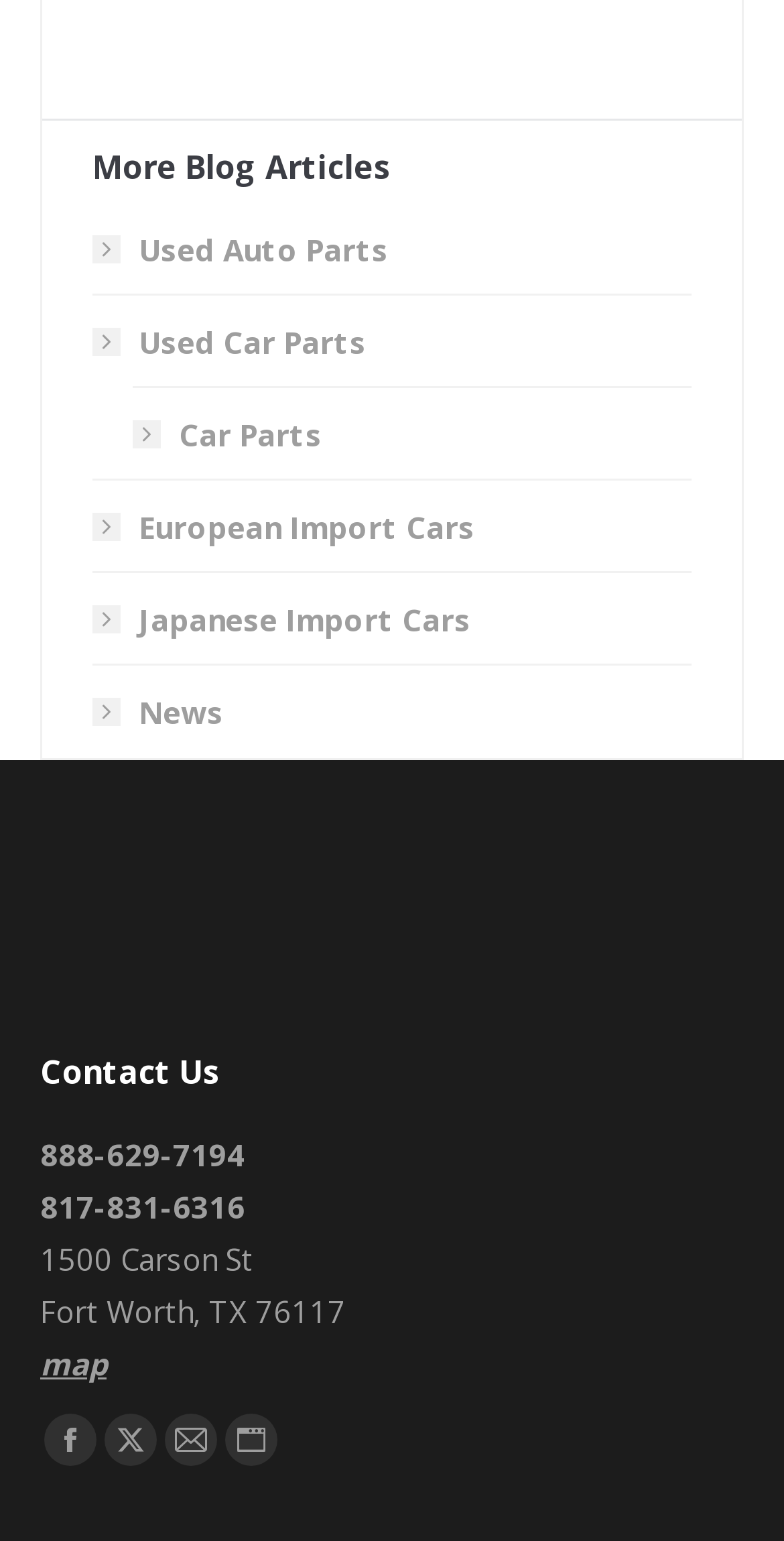What is the address of the location?
Analyze the image and provide a thorough answer to the question.

I found the address of the location at the bottom of the webpage, which is 1500 Carson St, Fort Worth, TX 76117. This address is likely the physical location of the business or service provided.